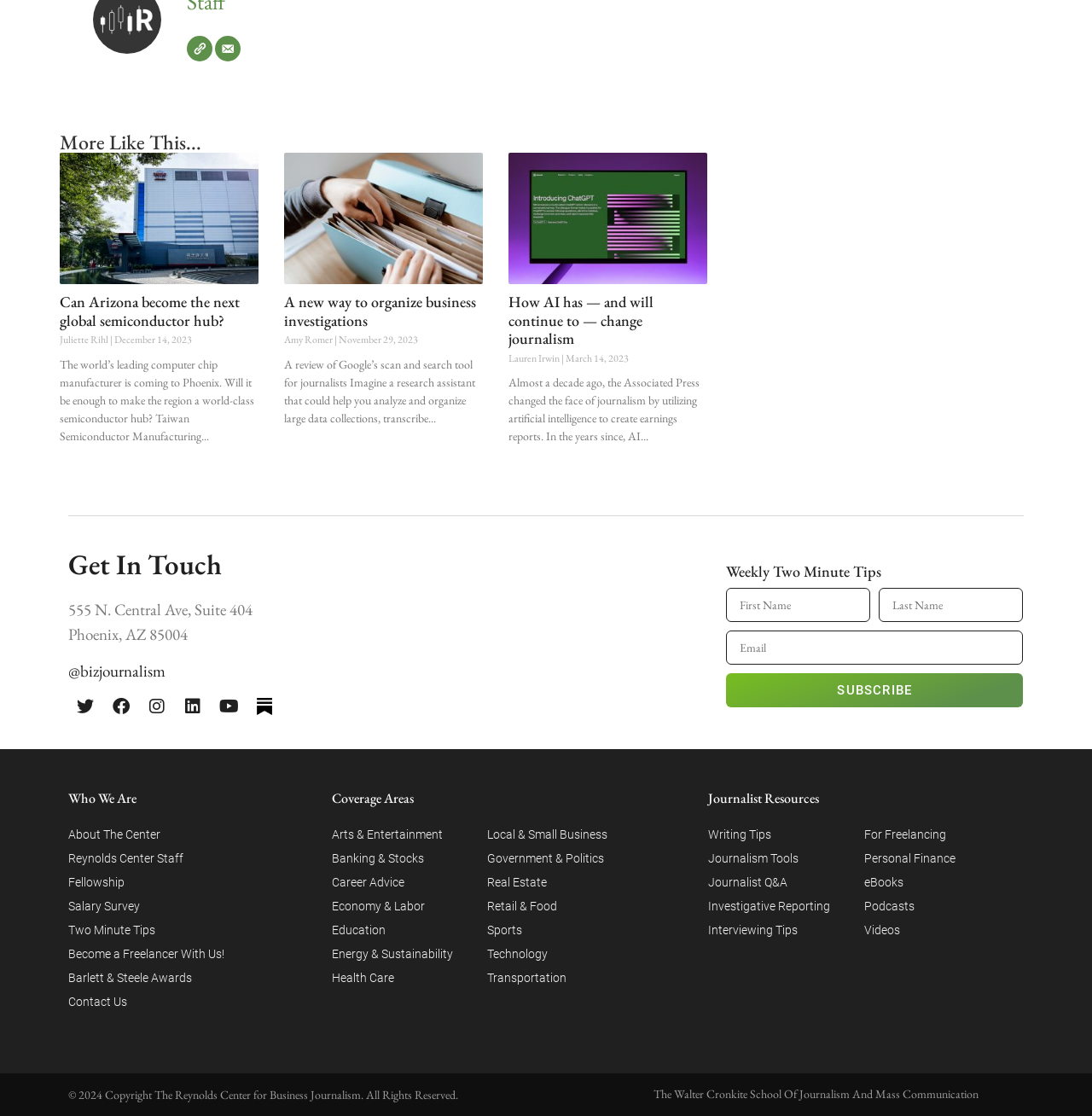What is the topic of the first article?
Give a detailed response to the question by analyzing the screenshot.

The first article's topic can be found in the heading 'Can Arizona become the next global semiconductor hub?' which is located in the first article section.